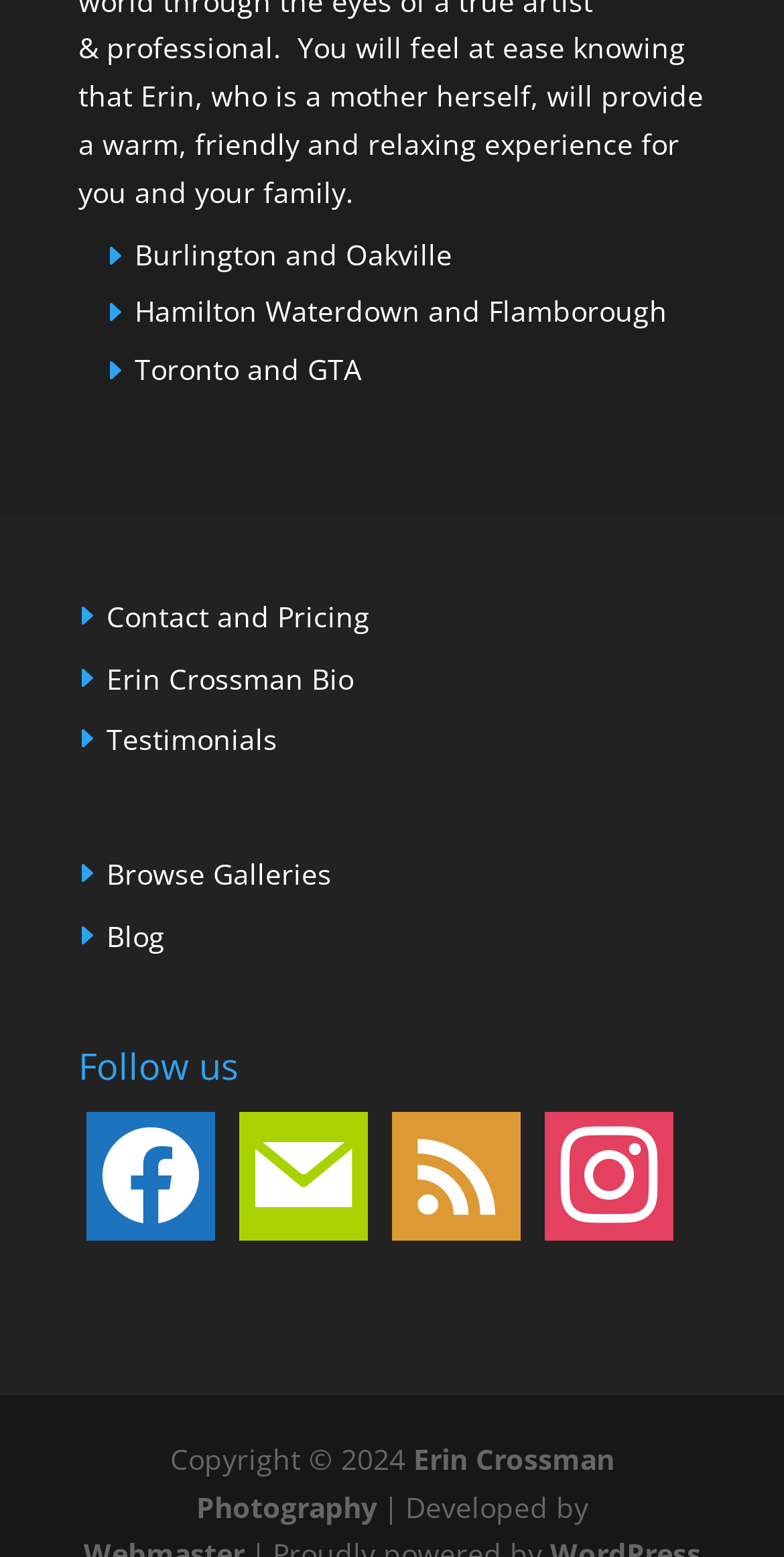Examine the screenshot and answer the question in as much detail as possible: What are the three regions mentioned?

By analyzing the static text elements at the top of the webpage, I found three regions mentioned: 'Burlington and Oakville', 'Hamilton Waterdown and Flamborough', and 'Toronto and GTA'.